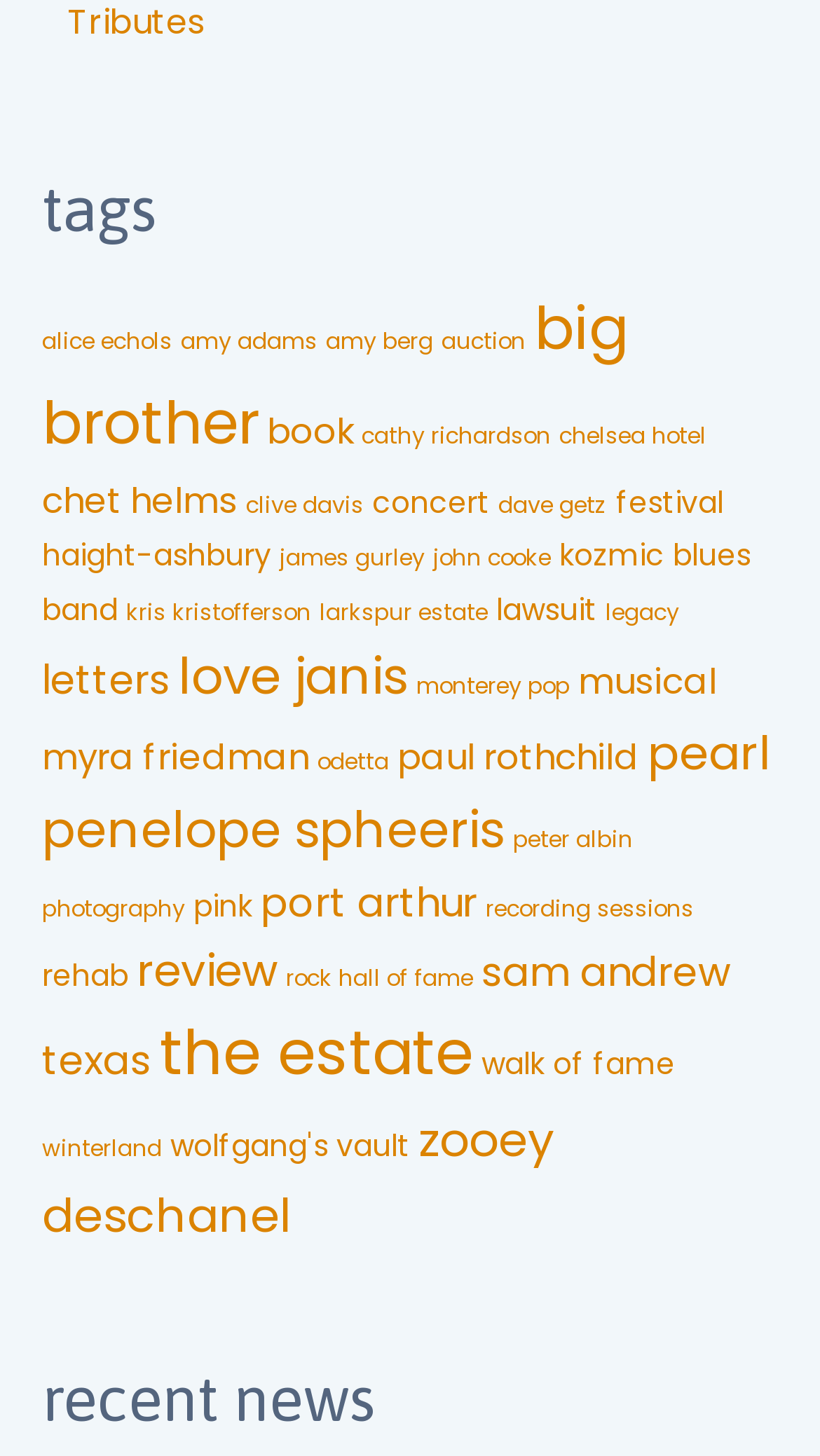Please locate the bounding box coordinates of the element that needs to be clicked to achieve the following instruction: "Read about 'janis joplin'". The coordinates should be four float numbers between 0 and 1, i.e., [left, top, right, bottom].

[0.218, 0.44, 0.497, 0.487]